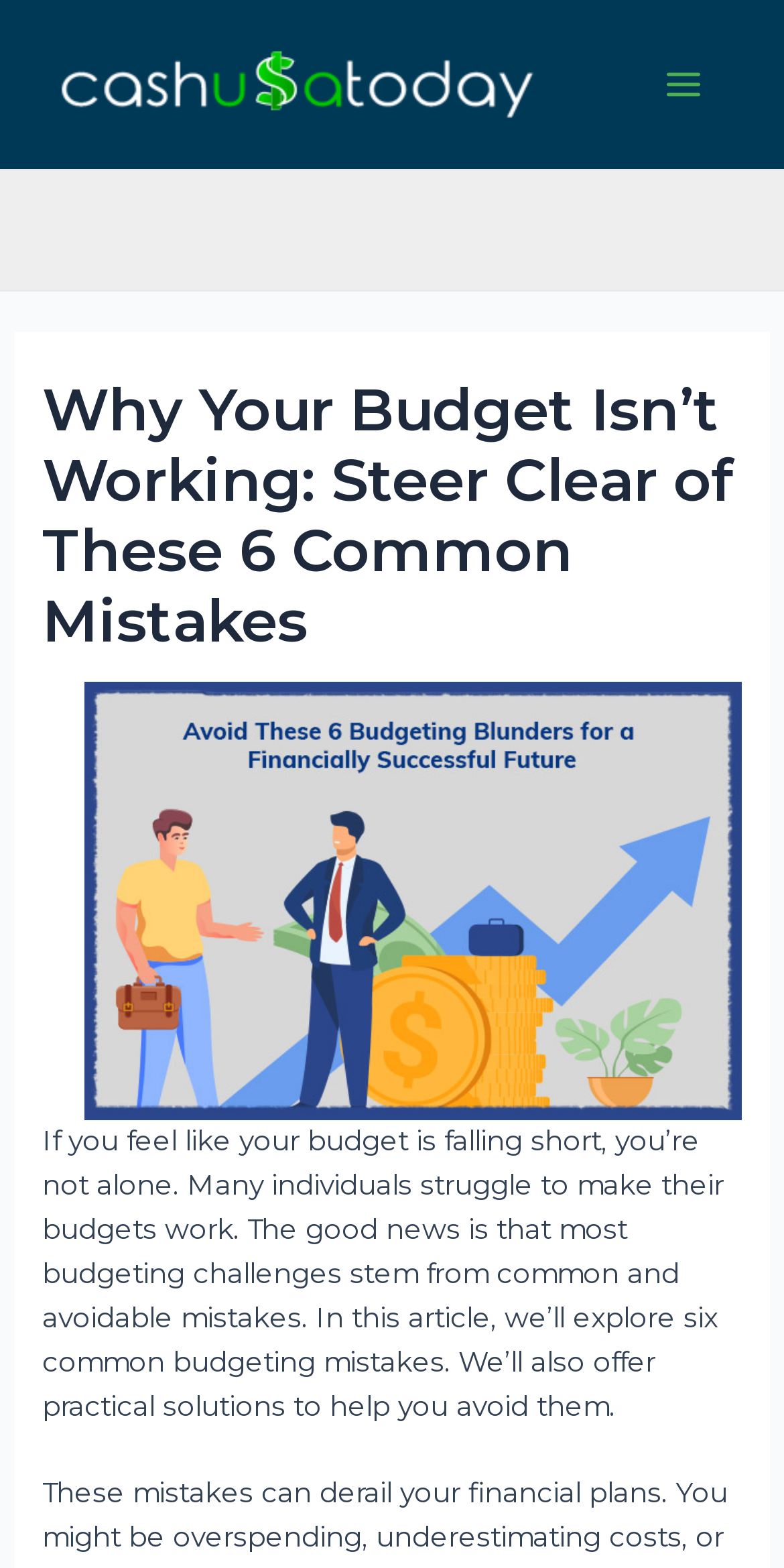Identify the bounding box of the UI element described as follows: "Main Menu". Provide the coordinates as four float numbers in the range of 0 to 1 [left, top, right, bottom].

[0.819, 0.028, 0.923, 0.08]